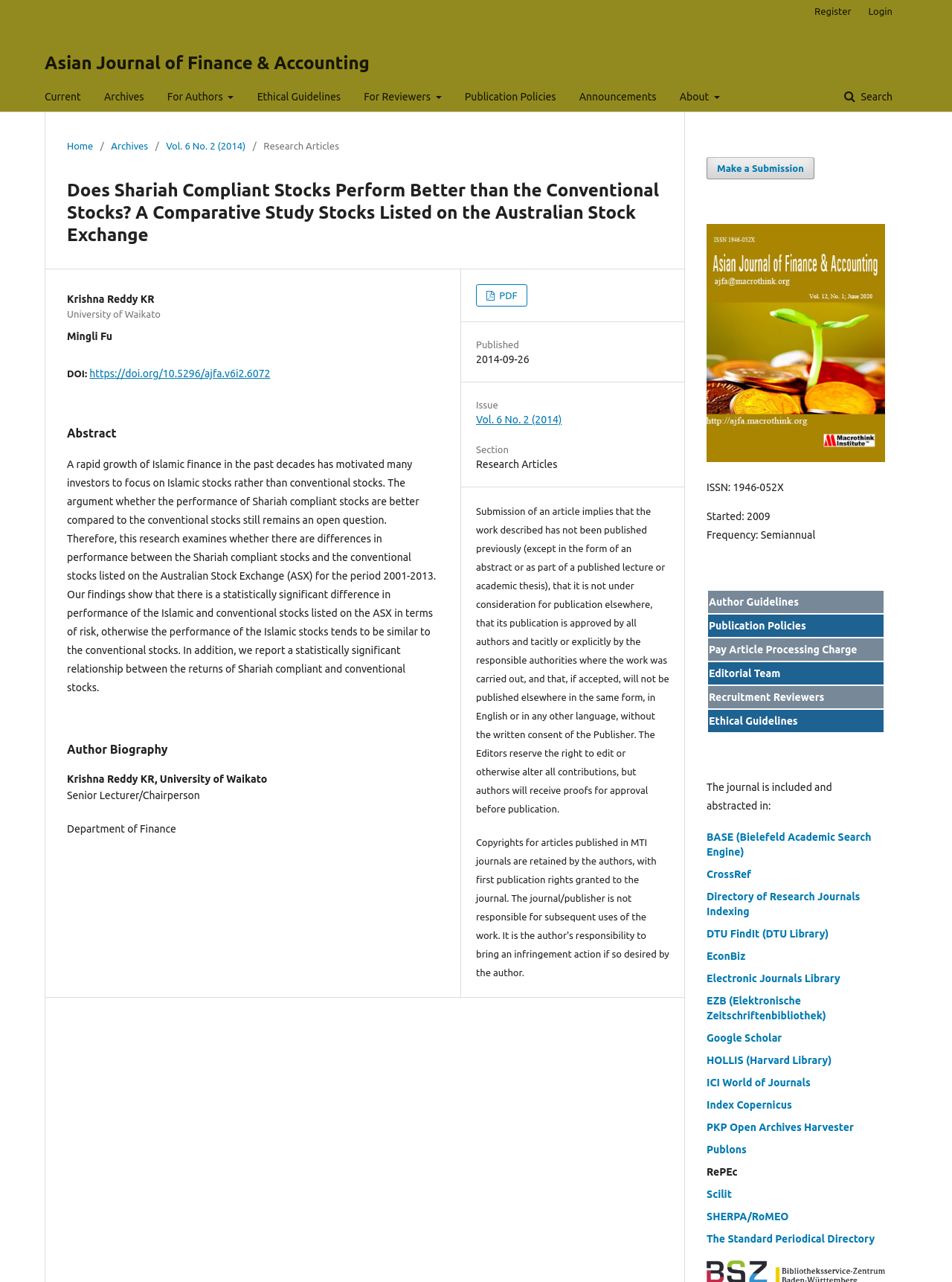Locate the bounding box coordinates of the clickable region necessary to complete the following instruction: "Search for articles". Provide the coordinates in the format of four float numbers between 0 and 1, i.e., [left, top, right, bottom].

[0.871, 0.064, 0.953, 0.087]